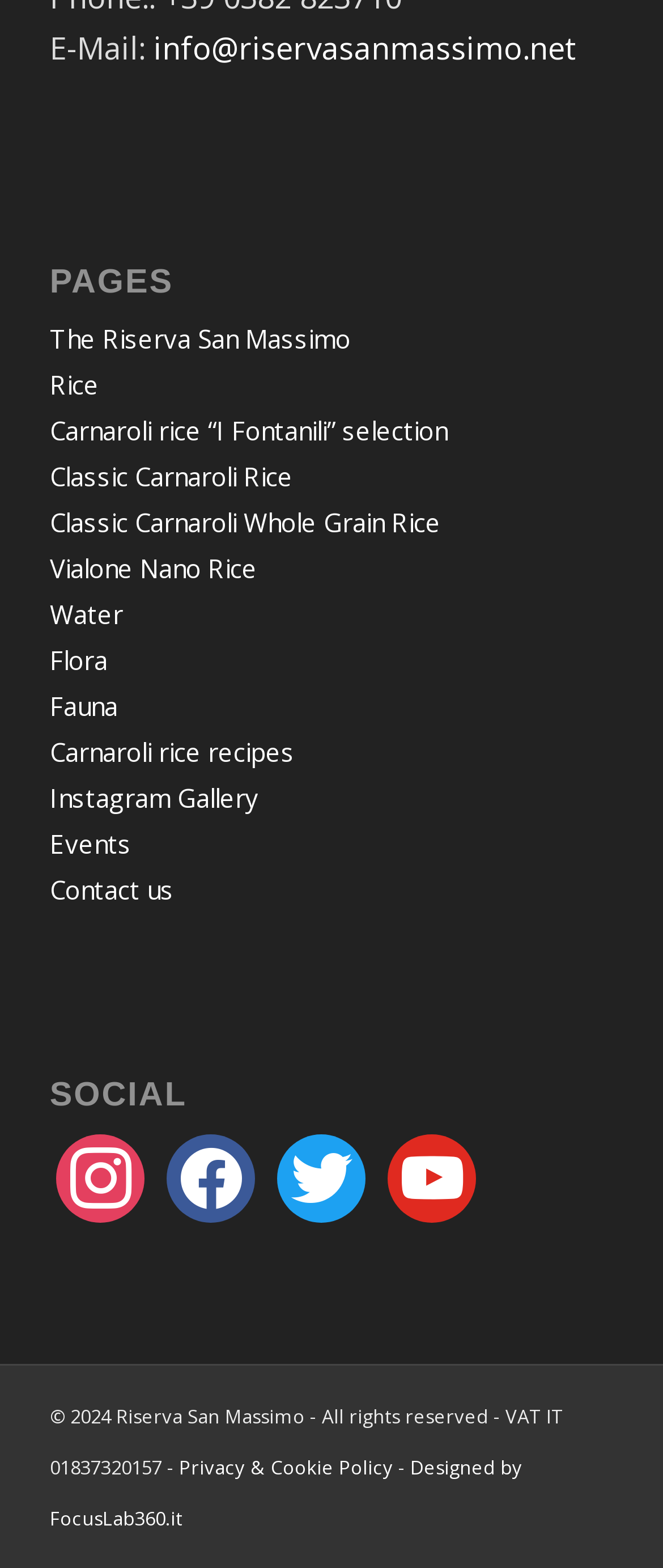Pinpoint the bounding box coordinates of the element that must be clicked to accomplish the following instruction: "Check the 'Instagram Gallery'". The coordinates should be in the format of four float numbers between 0 and 1, i.e., [left, top, right, bottom].

[0.075, 0.498, 0.39, 0.519]